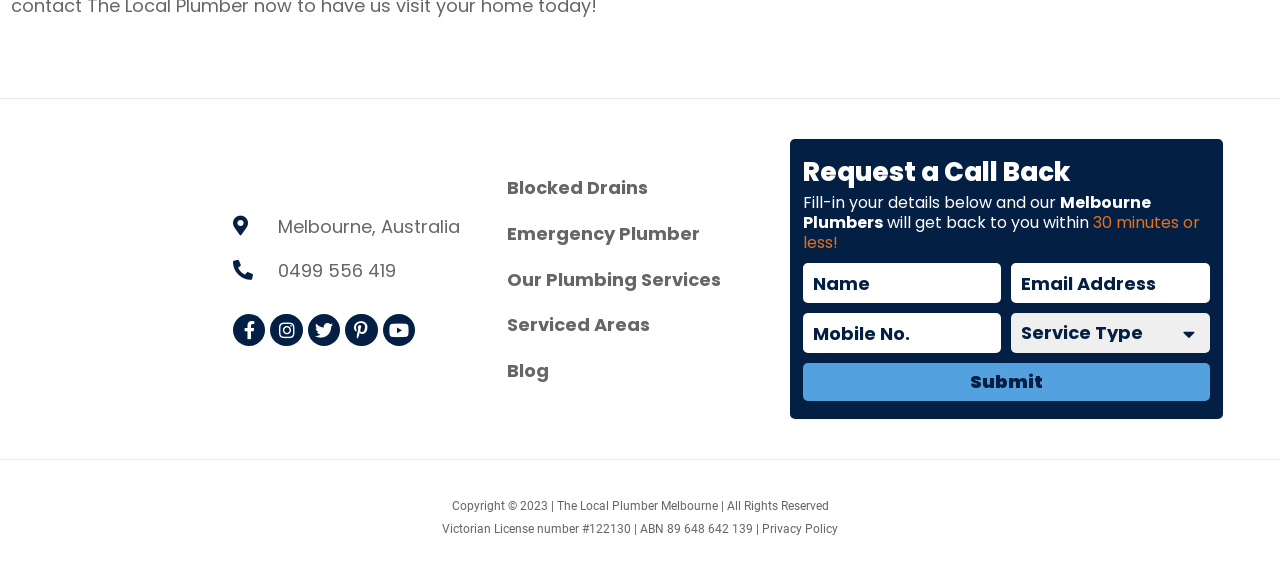Highlight the bounding box coordinates of the element you need to click to perform the following instruction: "Fill in the name field."

[0.627, 0.457, 0.782, 0.527]